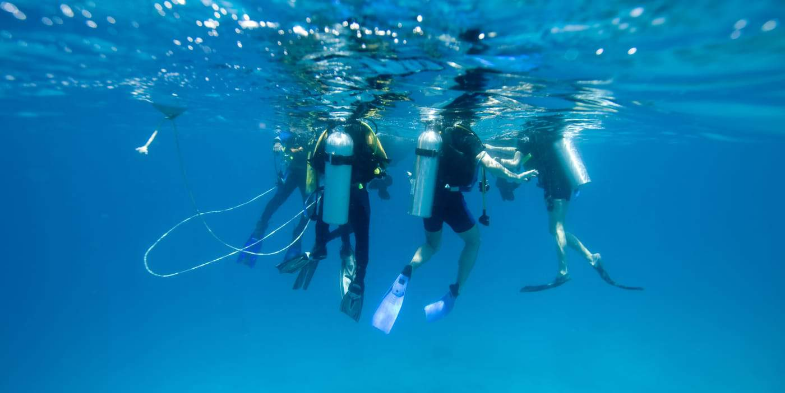Answer the question using only a single word or phrase: 
What is attached to a line?

A buoy